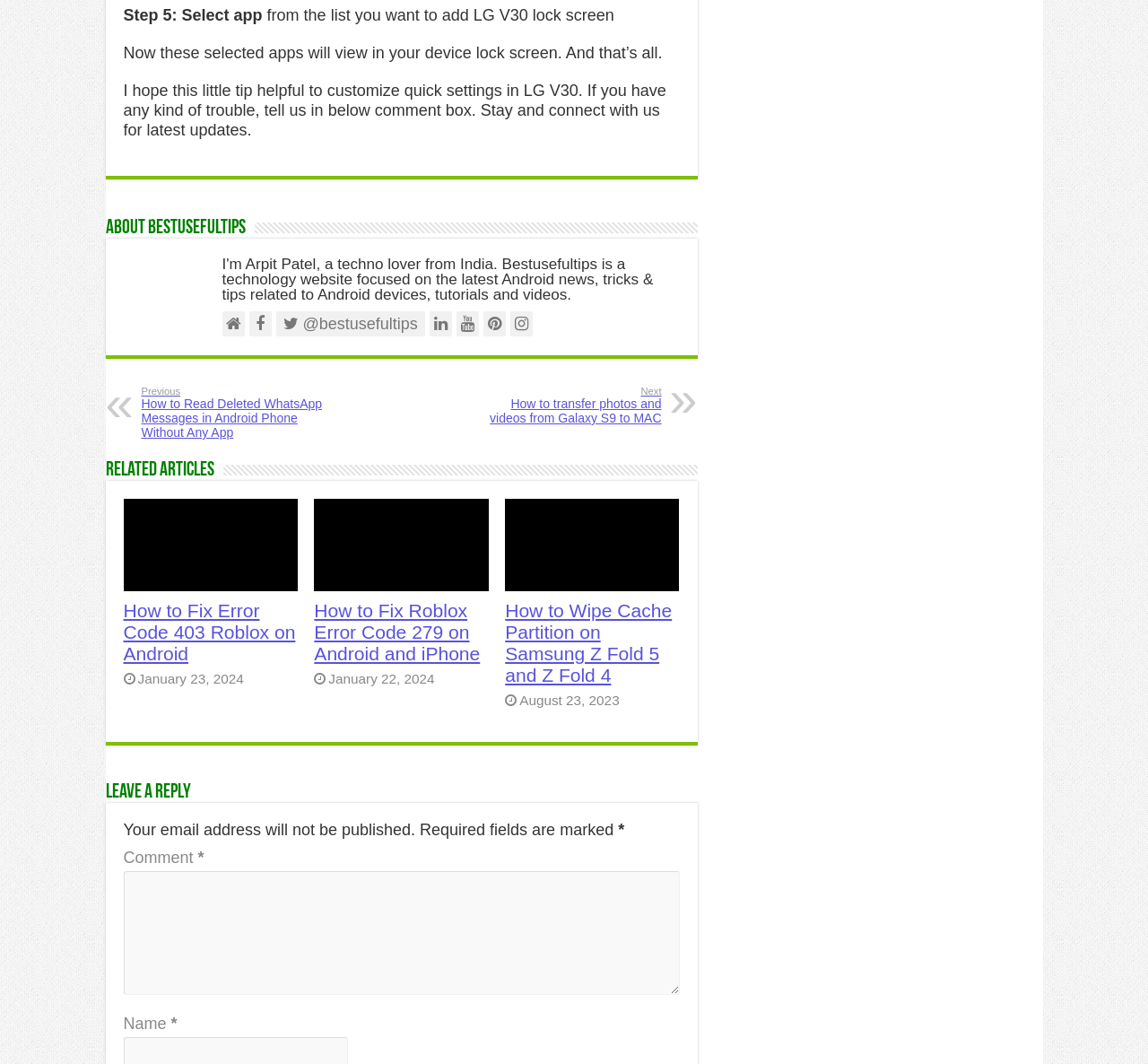Highlight the bounding box coordinates of the region I should click on to meet the following instruction: "Learn 'How to smoke a brisket'".

None